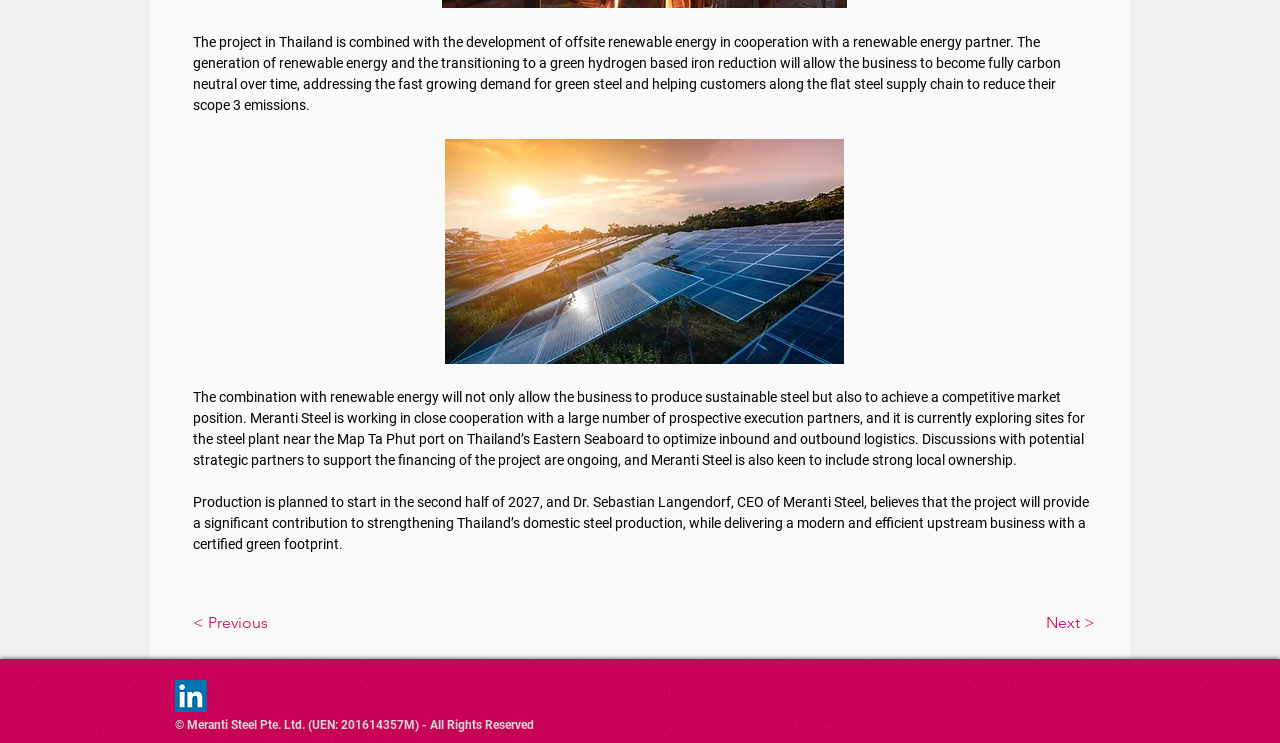Using the element description: "aria-label="LinkedIn"", determine the bounding box coordinates for the specified UI element. The coordinates should be four float numbers between 0 and 1, [left, top, right, bottom].

[0.137, 0.915, 0.162, 0.958]